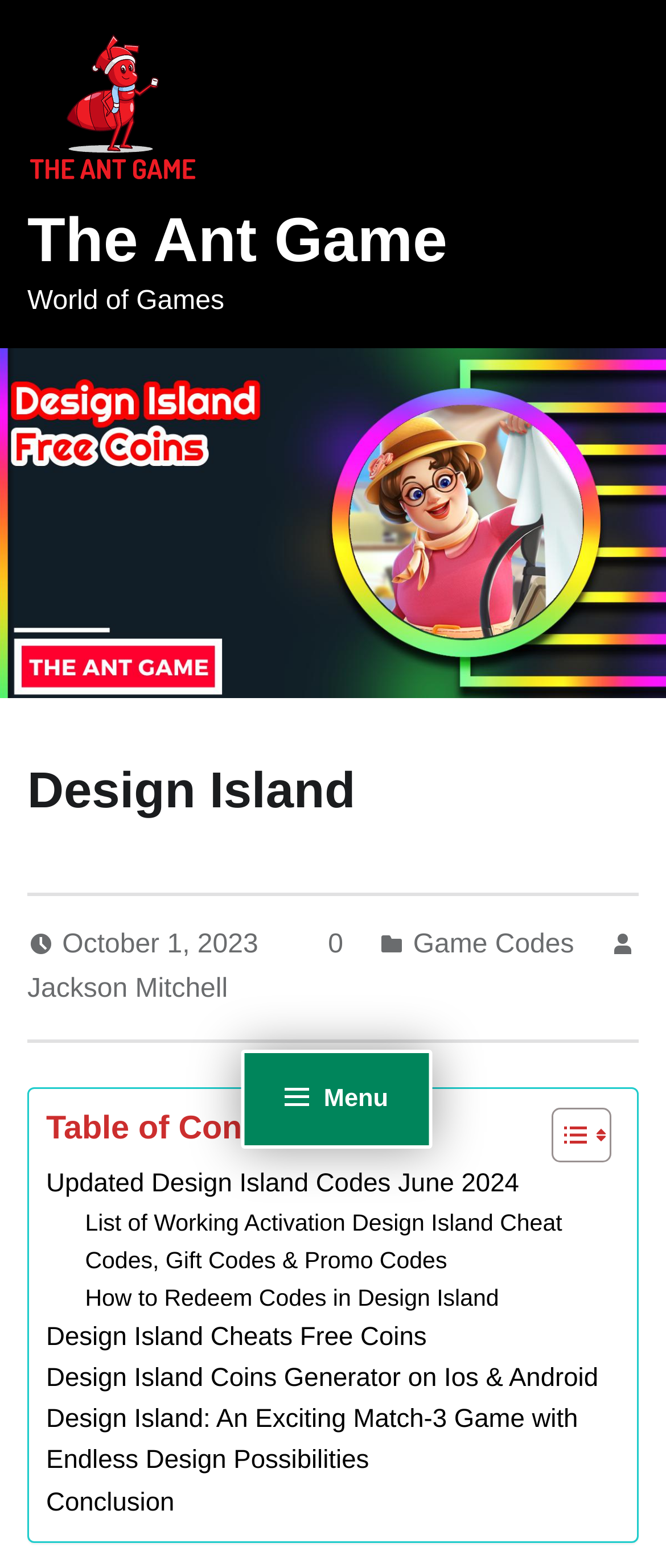Show the bounding box coordinates of the region that should be clicked to follow the instruction: "Check the comments section."

[0.44, 0.593, 0.527, 0.612]